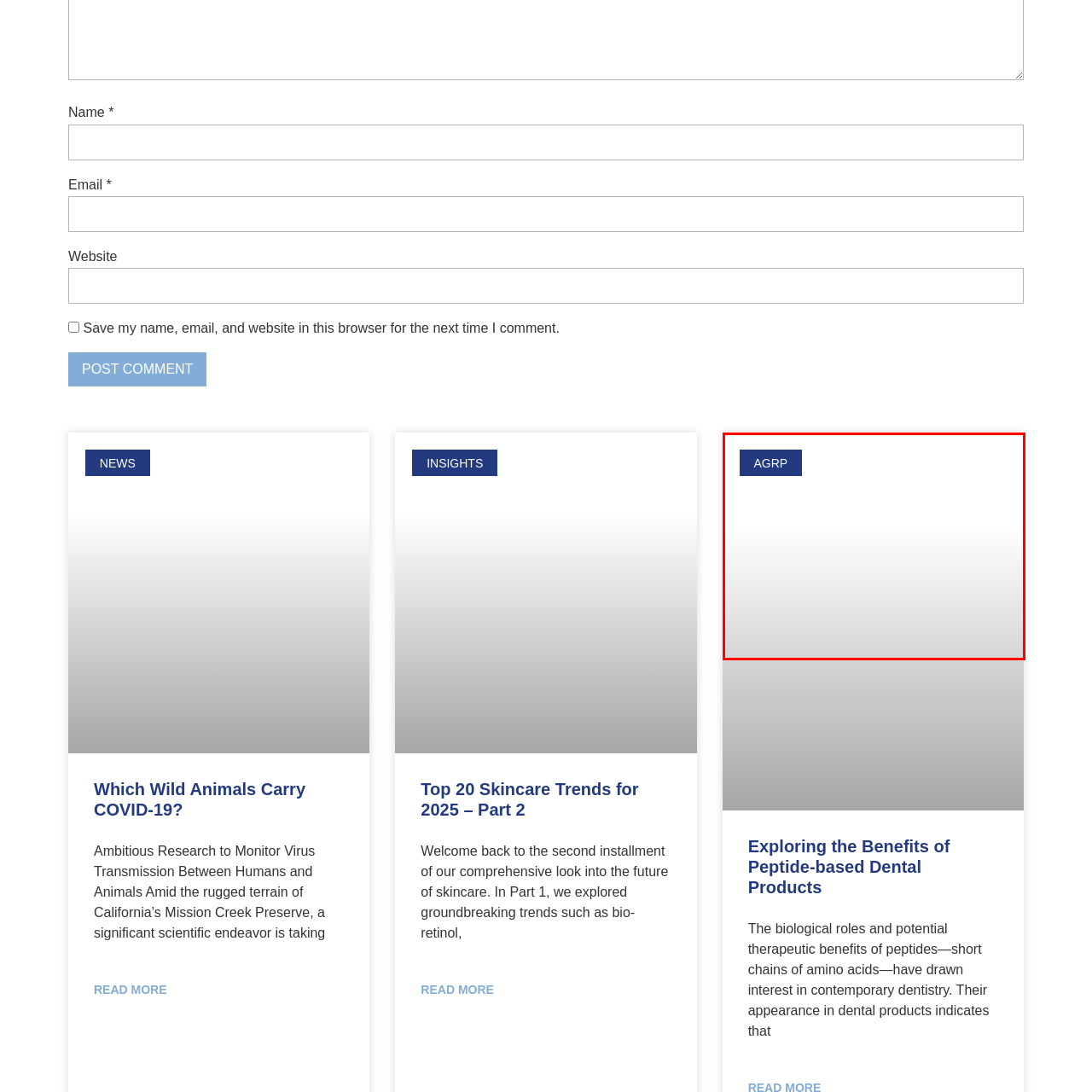Inspect the image contained by the red bounding box and answer the question with a single word or phrase:
What is the background color of the design?

White and light gray